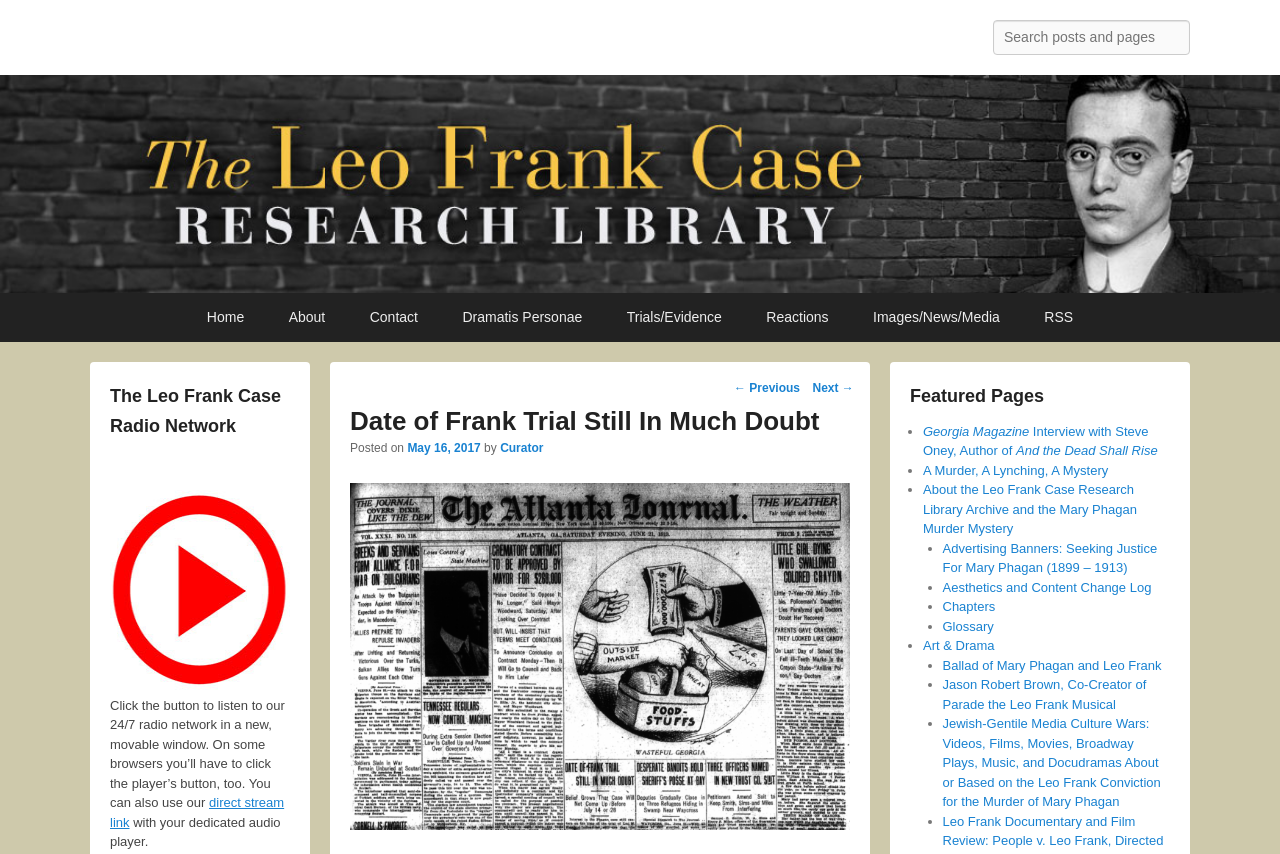Extract the bounding box coordinates for the UI element described as: "May 16, 2017".

[0.318, 0.516, 0.376, 0.533]